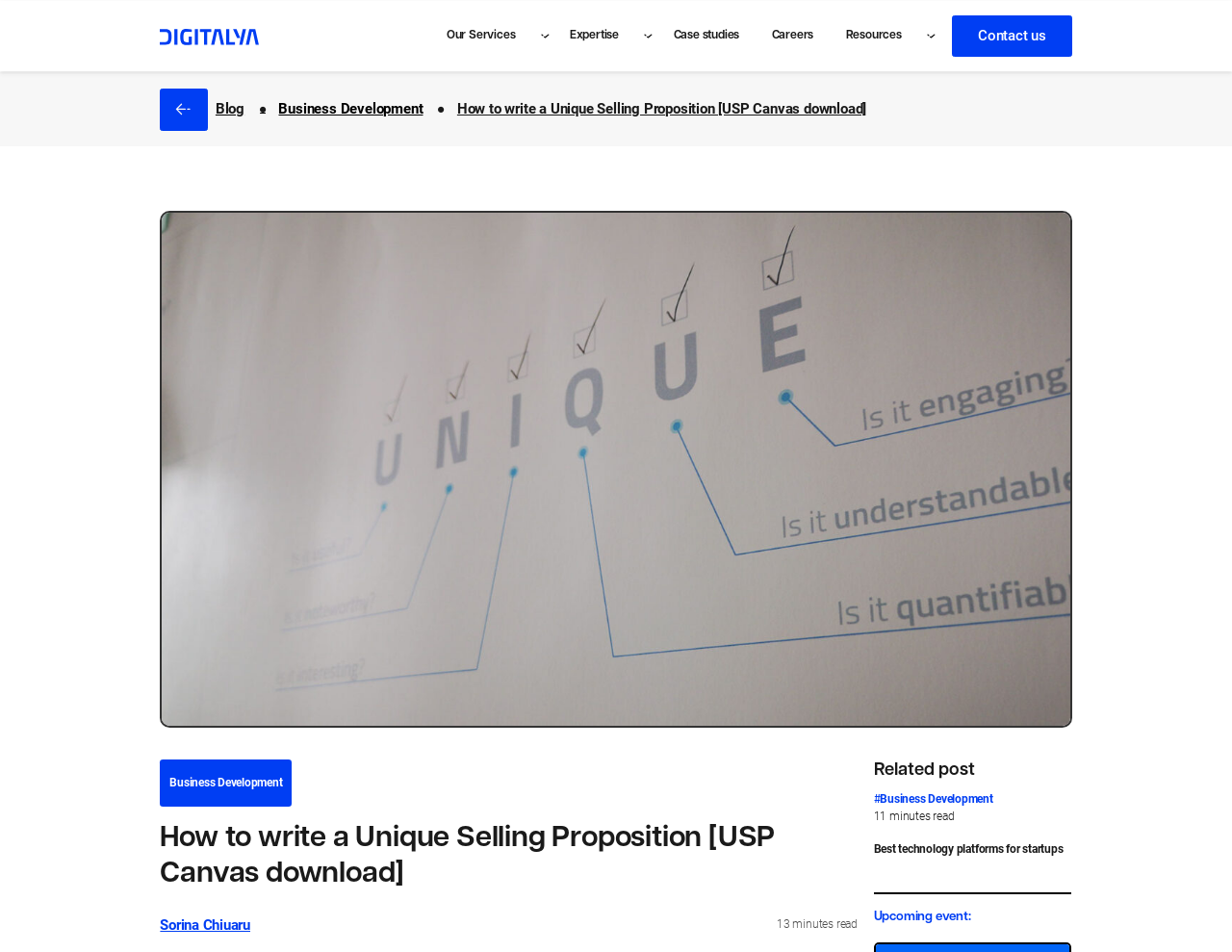Please identify the coordinates of the bounding box for the clickable region that will accomplish this instruction: "Click on the 'Our Services' link".

[0.349, 0.014, 0.449, 0.062]